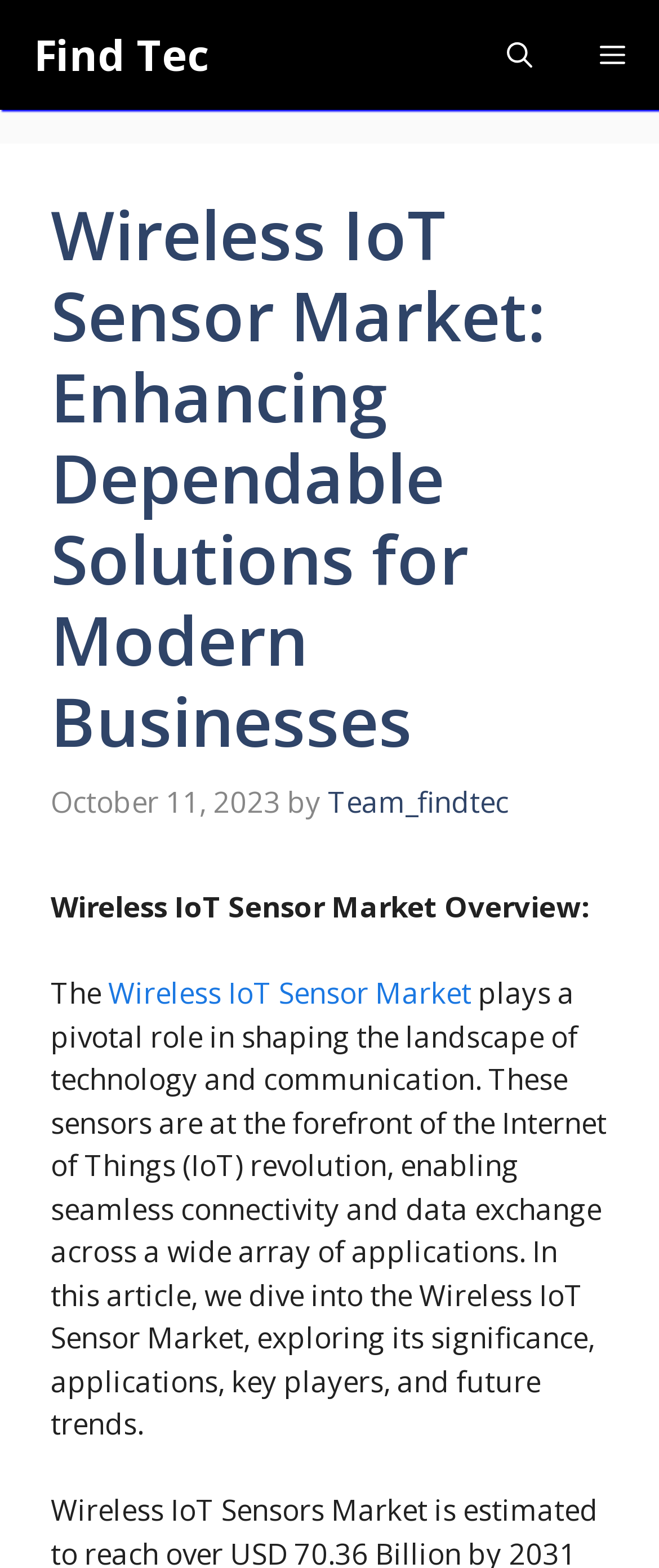Provide the bounding box coordinates, formatted as (top-left x, top-left y, bottom-right x, bottom-right y), with all values being floating point numbers between 0 and 1. Identify the bounding box of the UI element that matches the description: aria-label="Open search"

[0.718, 0.0, 0.859, 0.07]